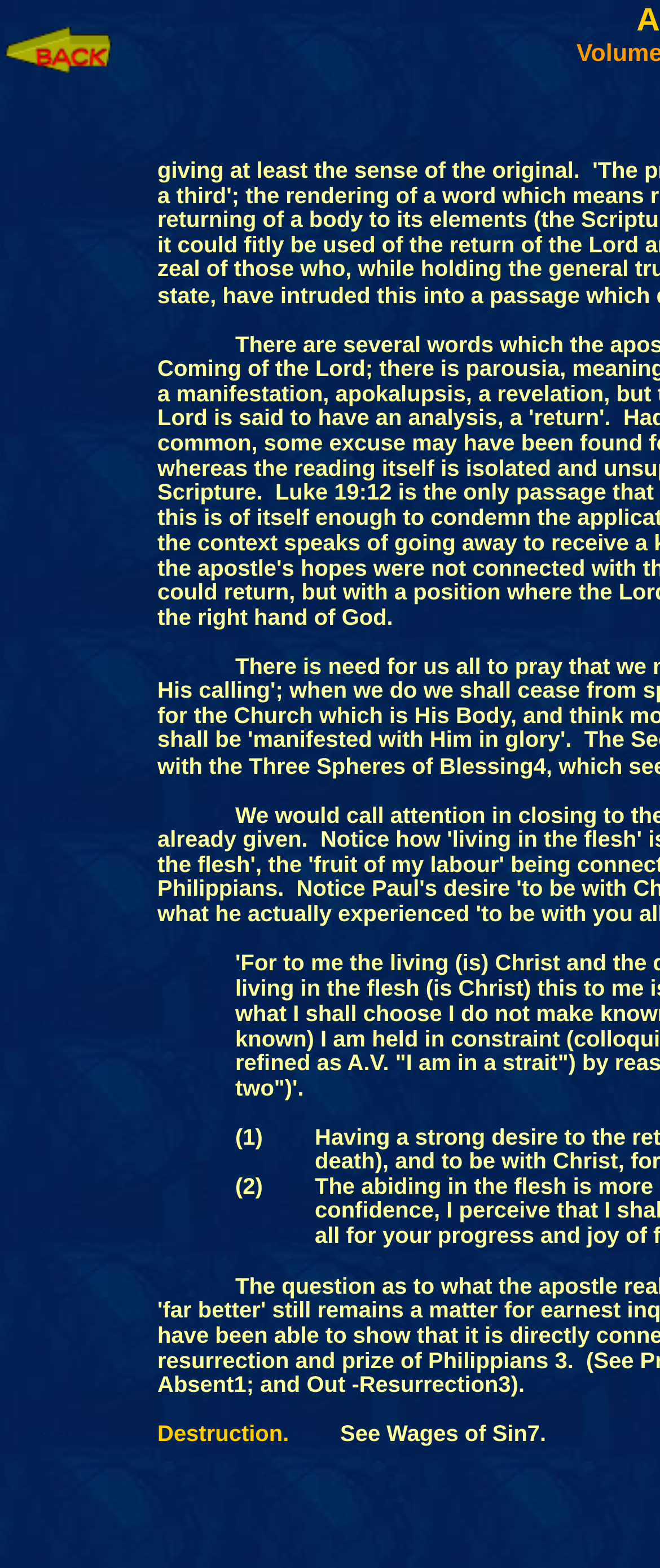Analyze the image and provide a detailed answer to the question: What is the author of this book?

Based on the webpage, I can see that the title of the book is 'An Alphabetical Analysis - Volume 6 - Doctrinal Truth' and it is written by Charles H. Welch, which is mentioned in the title.